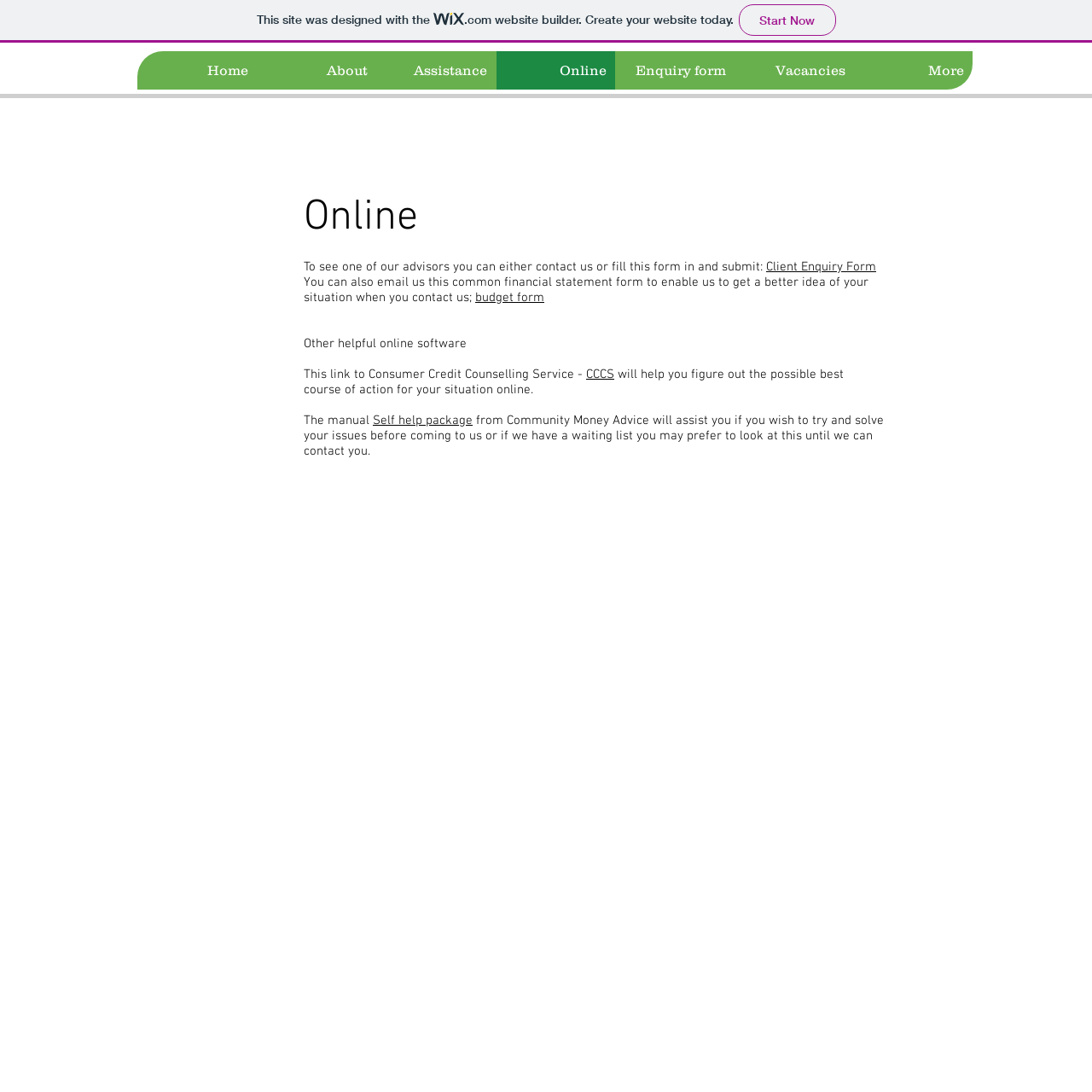What is the name of the online software mentioned?
Refer to the image and give a detailed answer to the query.

The name of the online software mentioned is CCCS, which stands for Consumer Credit Counselling Service, as mentioned in the text 'This link to Consumer Credit Counselling Service - will help you figure out the possible best course of action for your situation online'.